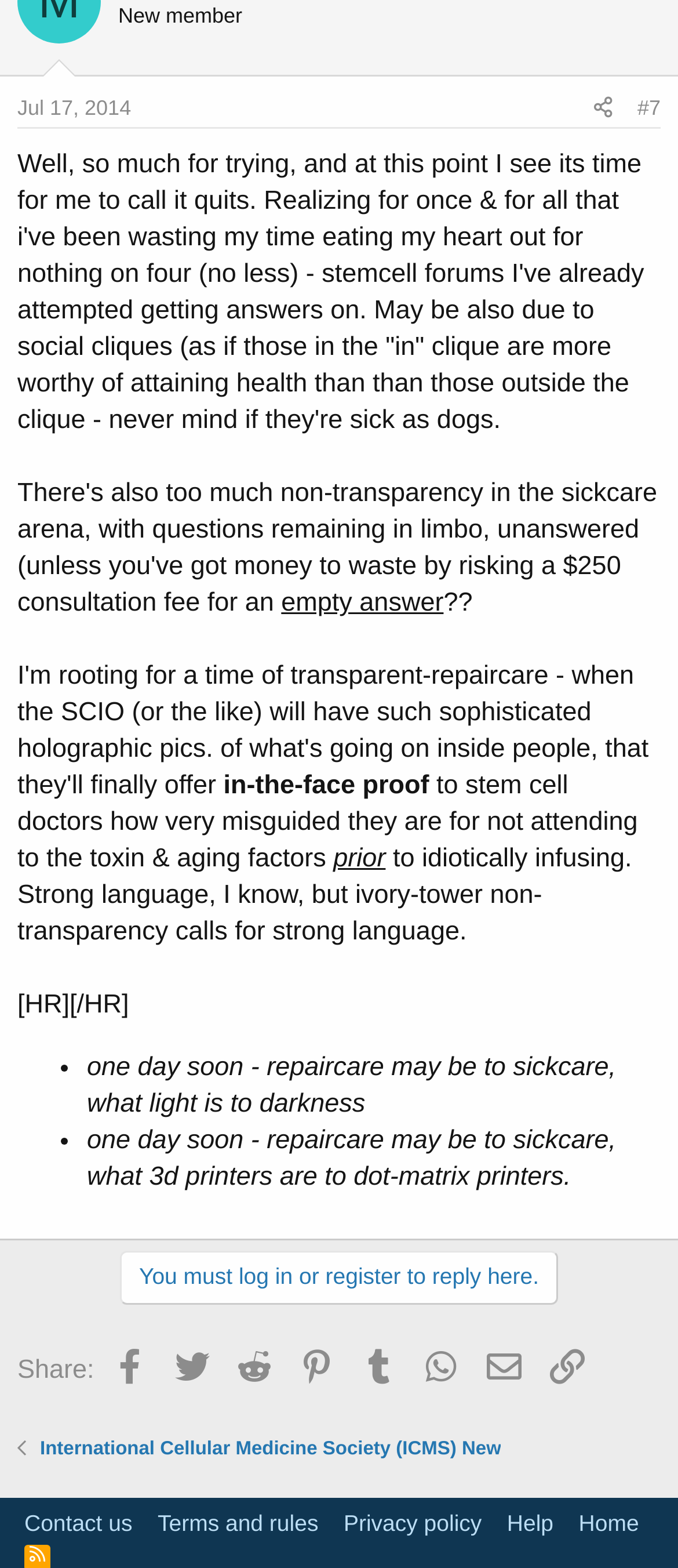Identify the bounding box coordinates for the UI element that matches this description: "Terms and rules".

[0.222, 0.961, 0.48, 0.982]